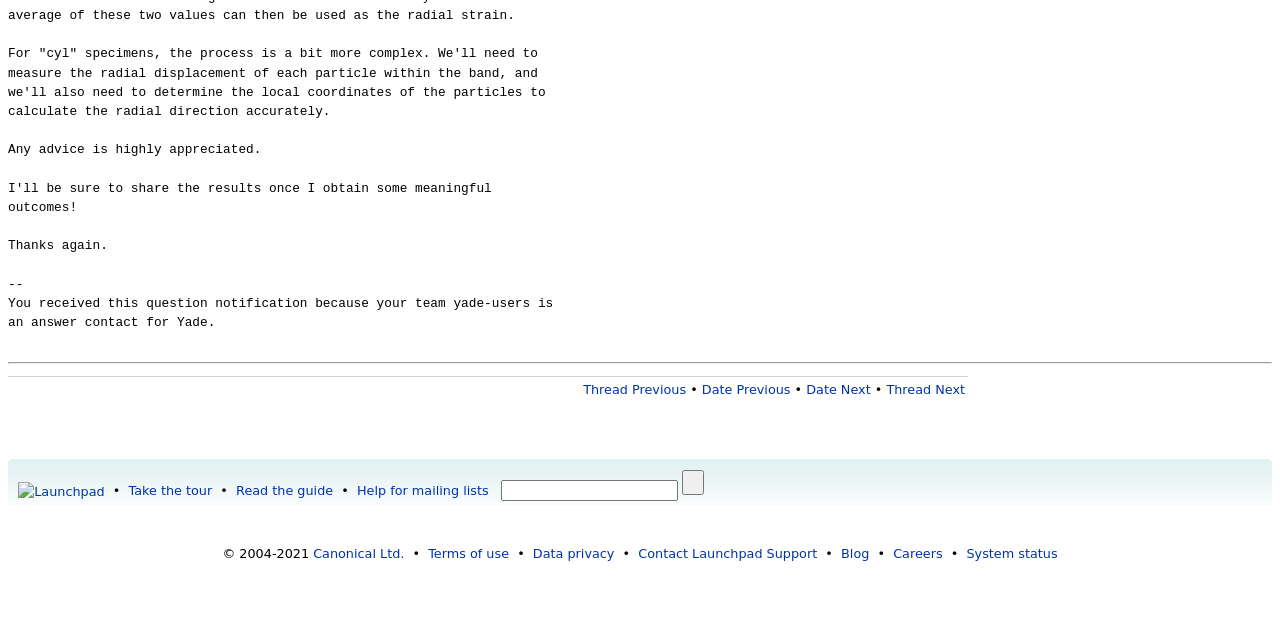Given the description Contact Launchpad Support, predict the bounding box coordinates of the UI element. Ensure the coordinates are in the format (top-left x, top-left y, bottom-right x, bottom-right y) and all values are between 0 and 1.

[0.499, 0.853, 0.638, 0.876]